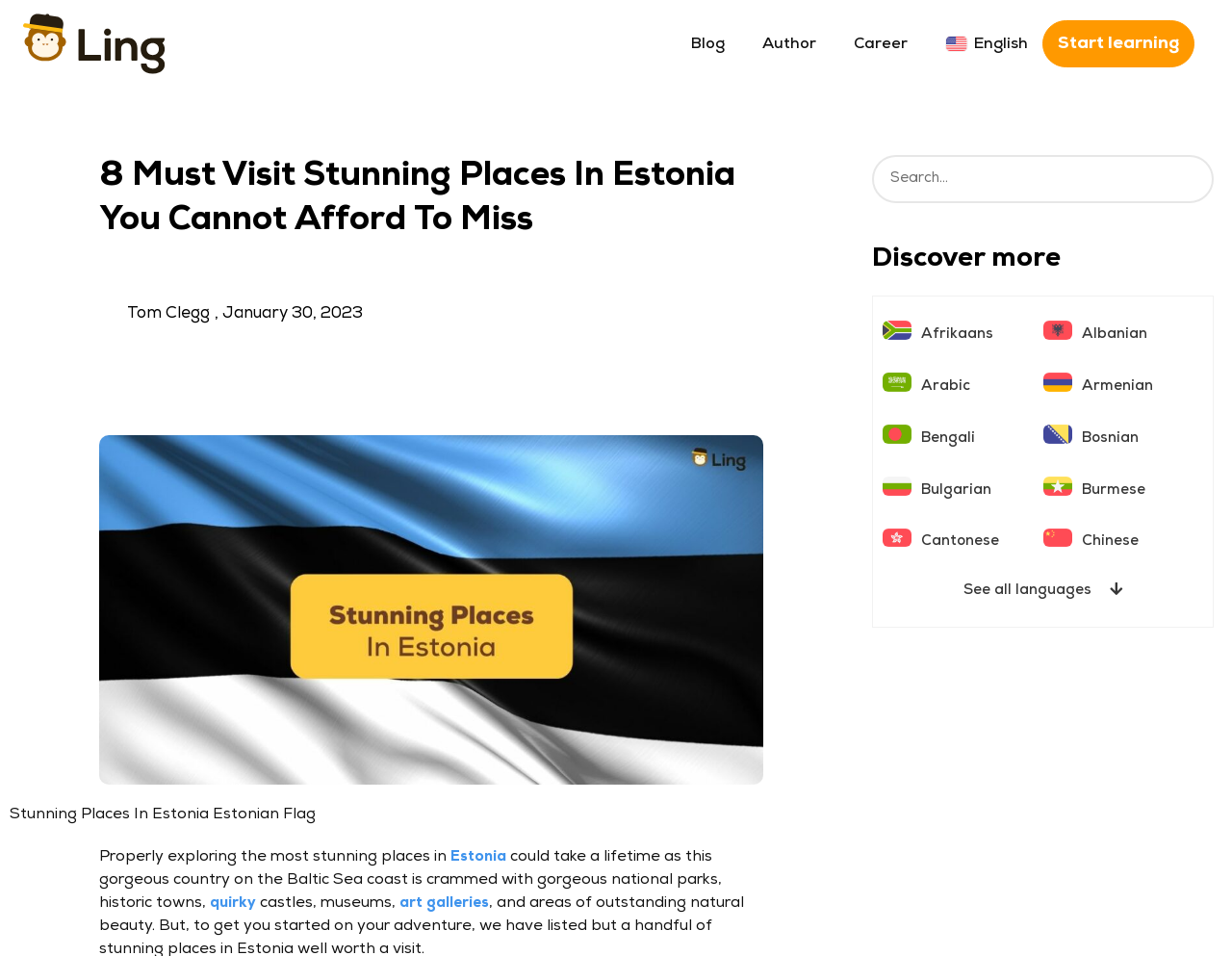Locate the bounding box coordinates of the clickable element to fulfill the following instruction: "Click on the 'Blog' link". Provide the coordinates as four float numbers between 0 and 1 in the format [left, top, right, bottom].

[0.549, 0.024, 0.6, 0.068]